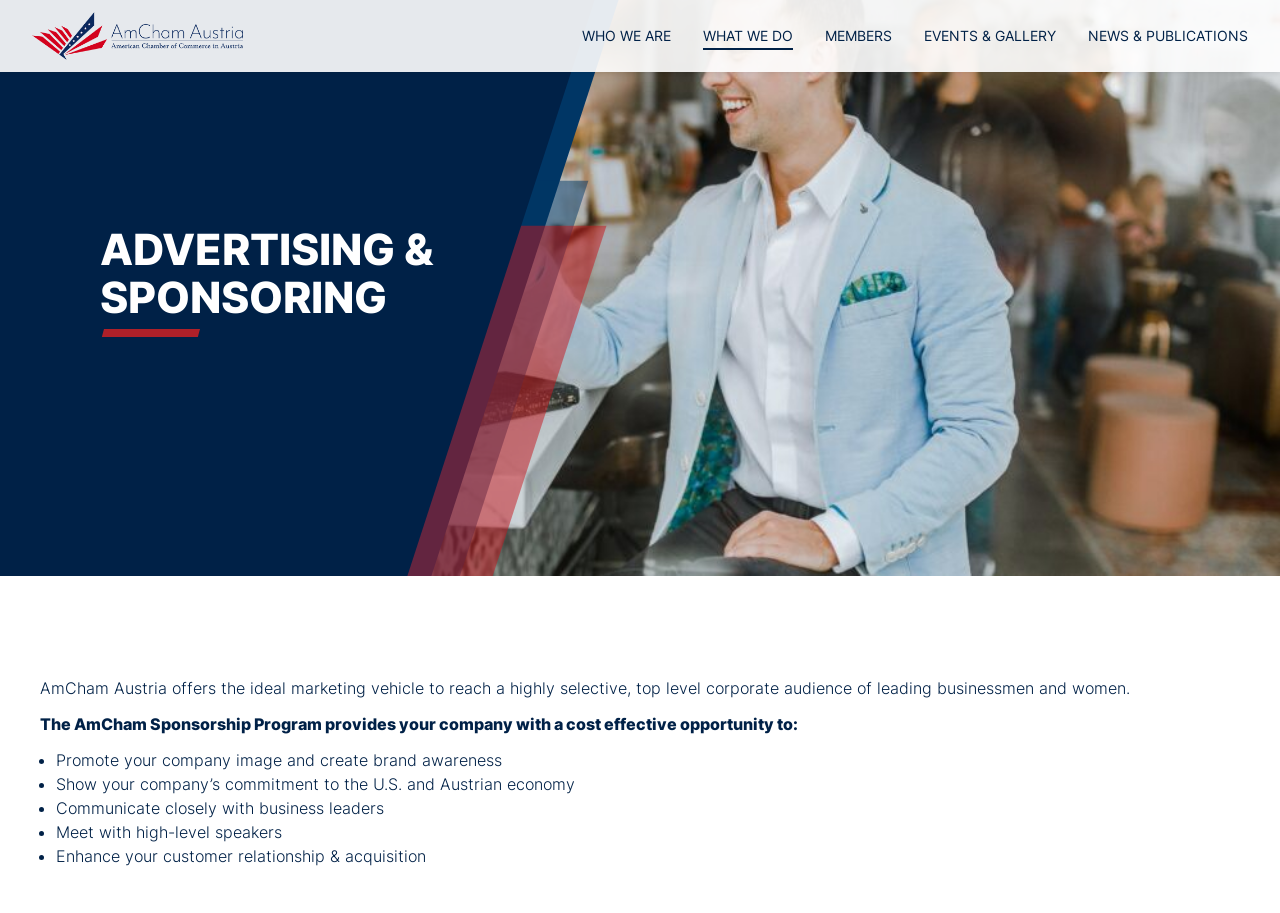What is the purpose of the AmCham Sponsorship Program?
Please provide a comprehensive answer to the question based on the webpage screenshot.

The purpose of the AmCham Sponsorship Program can be inferred from the text on the webpage, which states that it 'provides your company with a cost effective opportunity to...'.